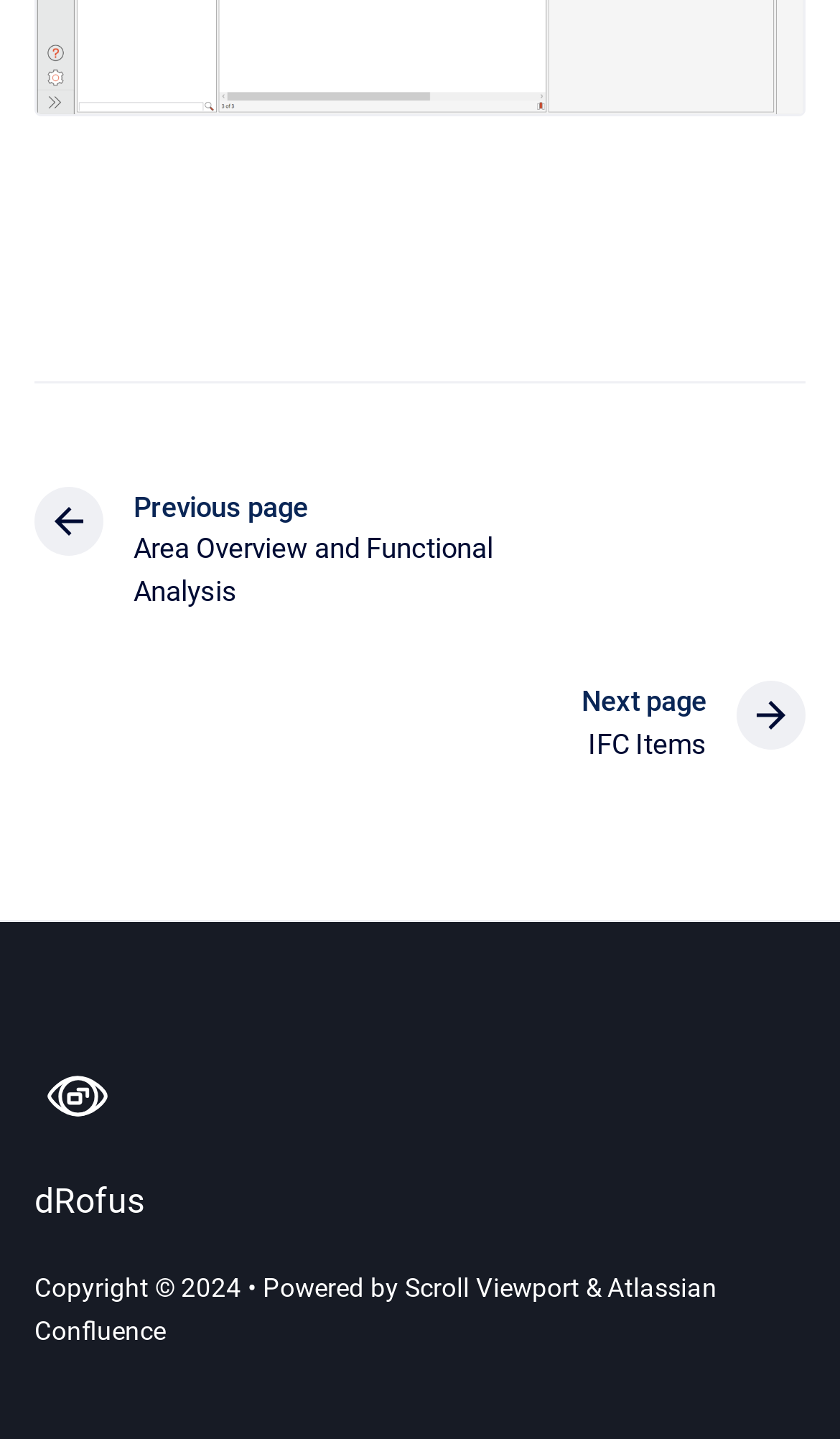Give a one-word or one-phrase response to the question:
How many links are present at the bottom of the page?

4